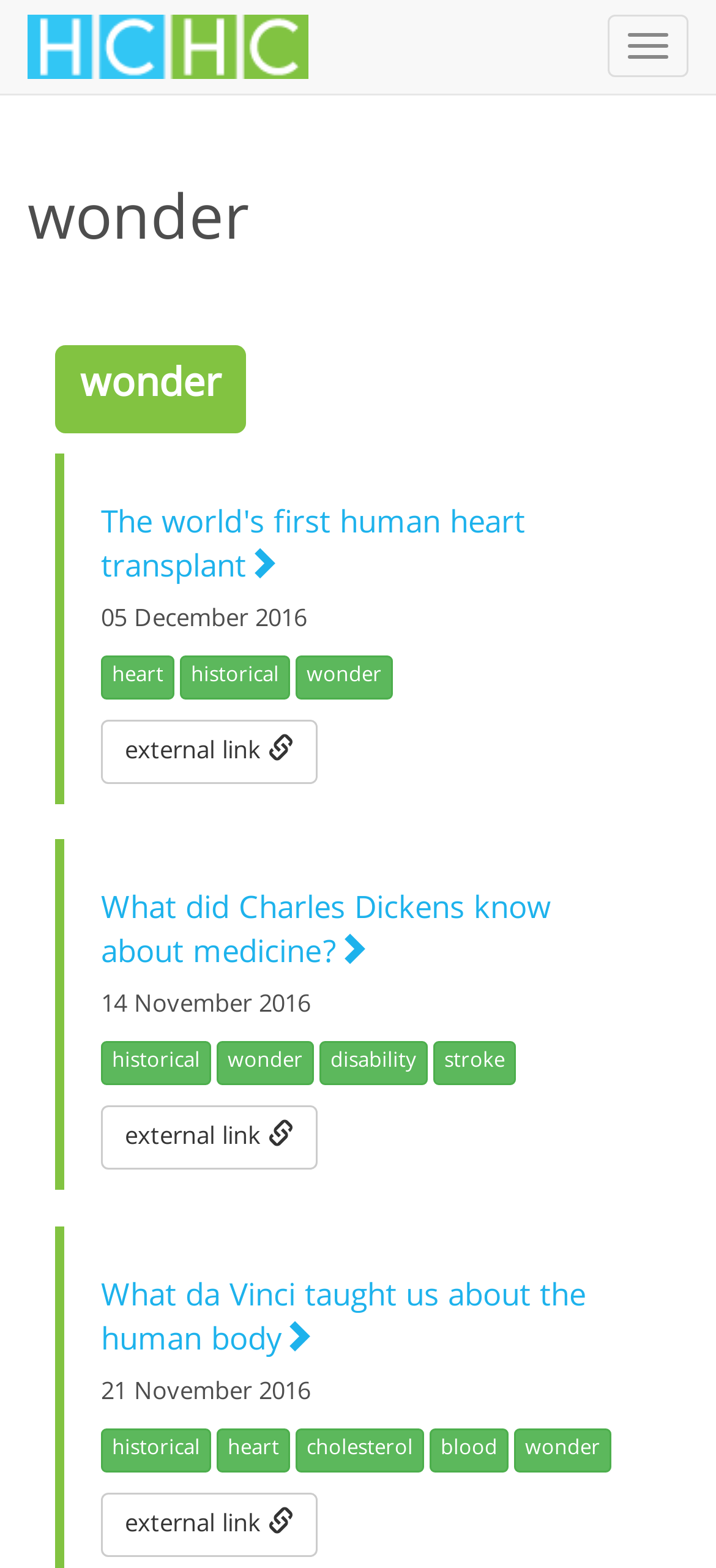Indicate the bounding box coordinates of the element that must be clicked to execute the instruction: "Toggle navigation". The coordinates should be given as four float numbers between 0 and 1, i.e., [left, top, right, bottom].

[0.849, 0.009, 0.962, 0.049]